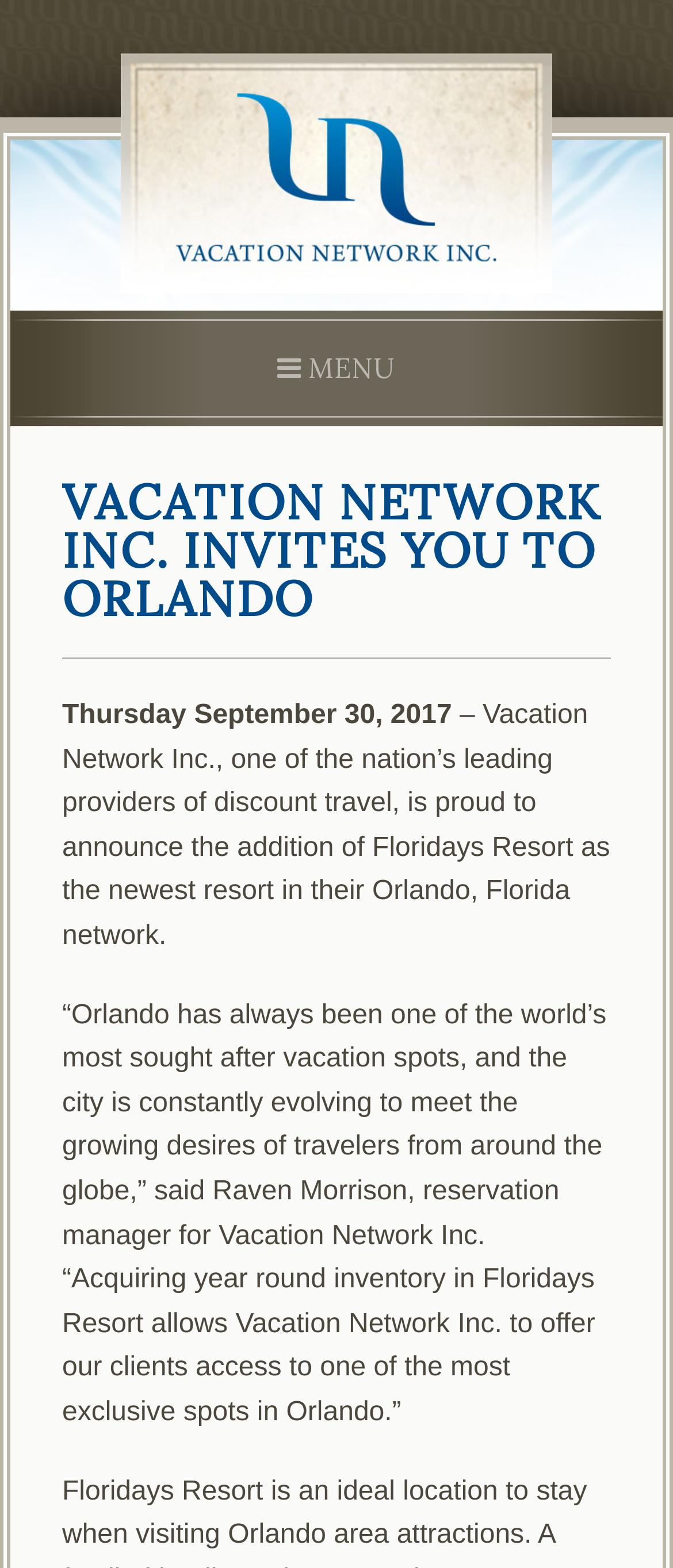What is the city where Floridays Resort is located?
Based on the image, provide your answer in one word or phrase.

Orlando